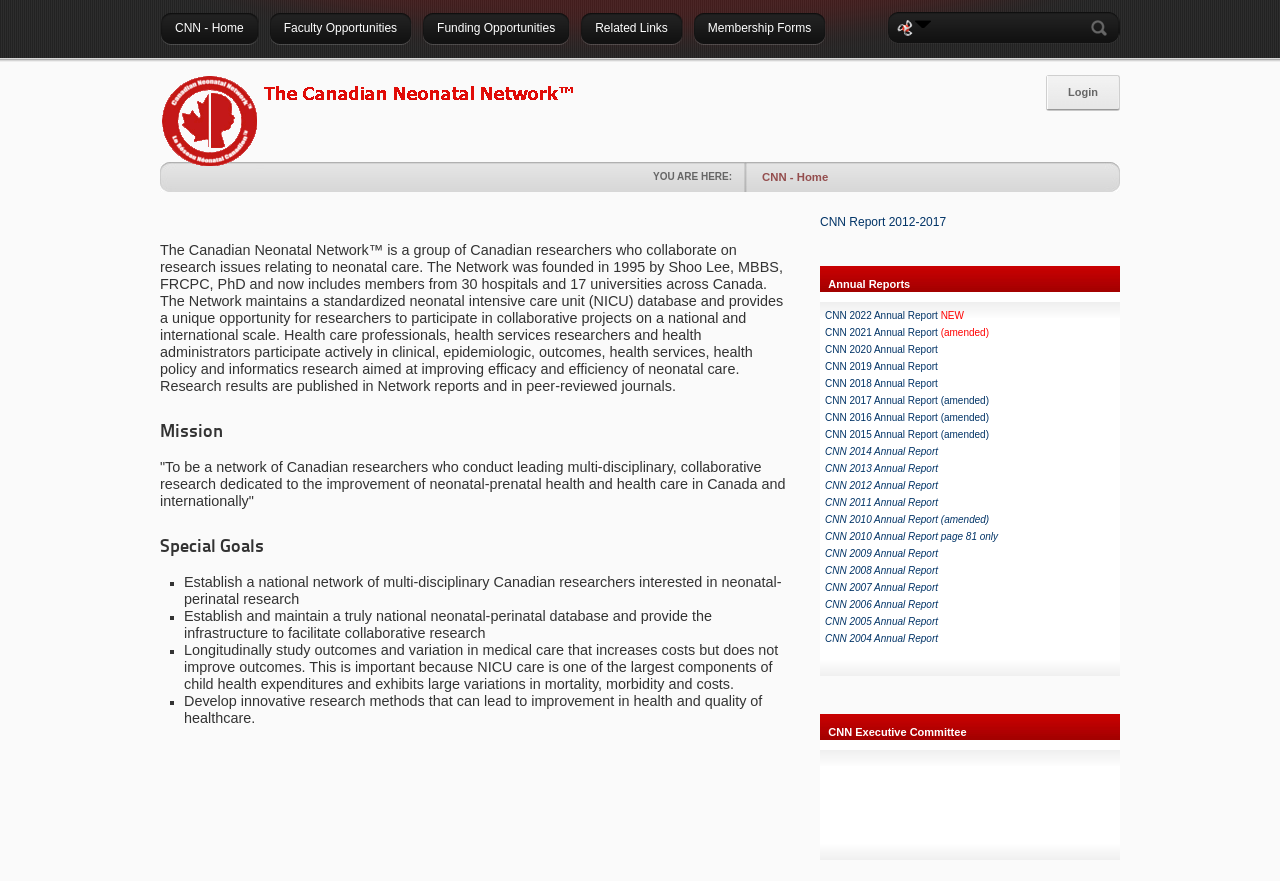What is the purpose of the CNN Executive Committee?
Refer to the image and provide a concise answer in one word or phrase.

Not specified